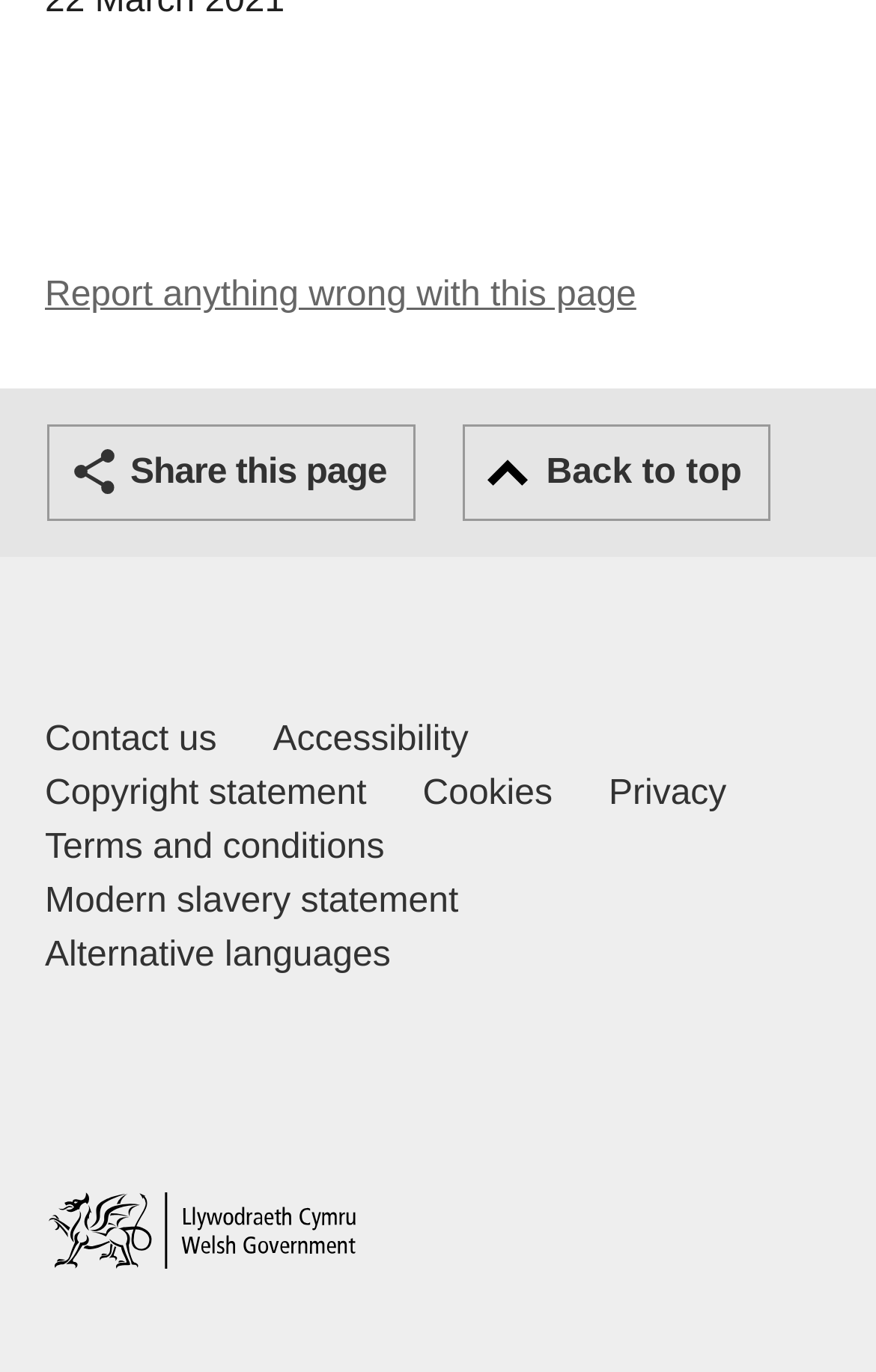What is the function of the 'Back to top' button?
Based on the screenshot, respond with a single word or phrase.

Scroll to top